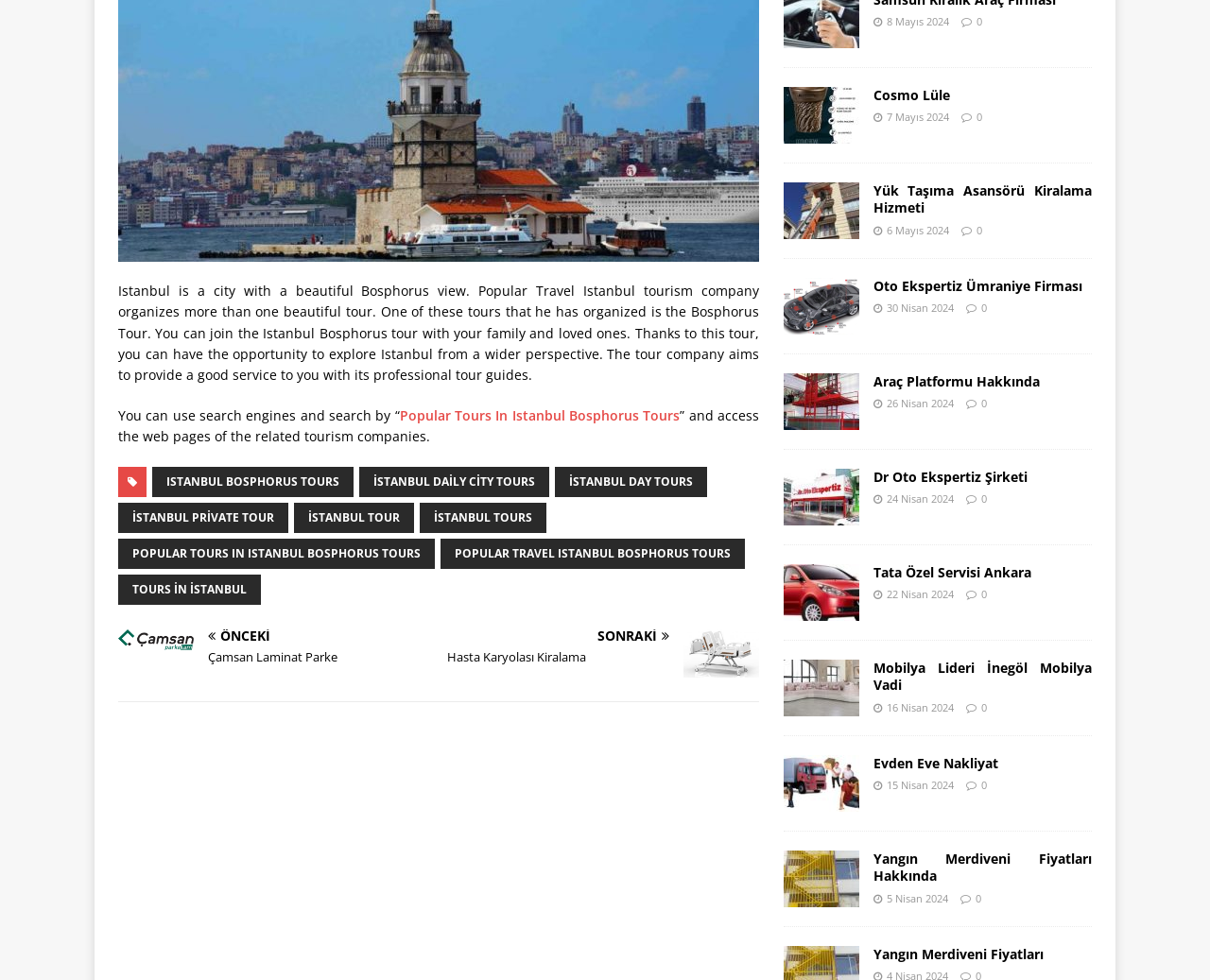Locate the bounding box of the UI element described by: "Istanbul Bosphorus Tours" in the given webpage screenshot.

[0.126, 0.476, 0.292, 0.507]